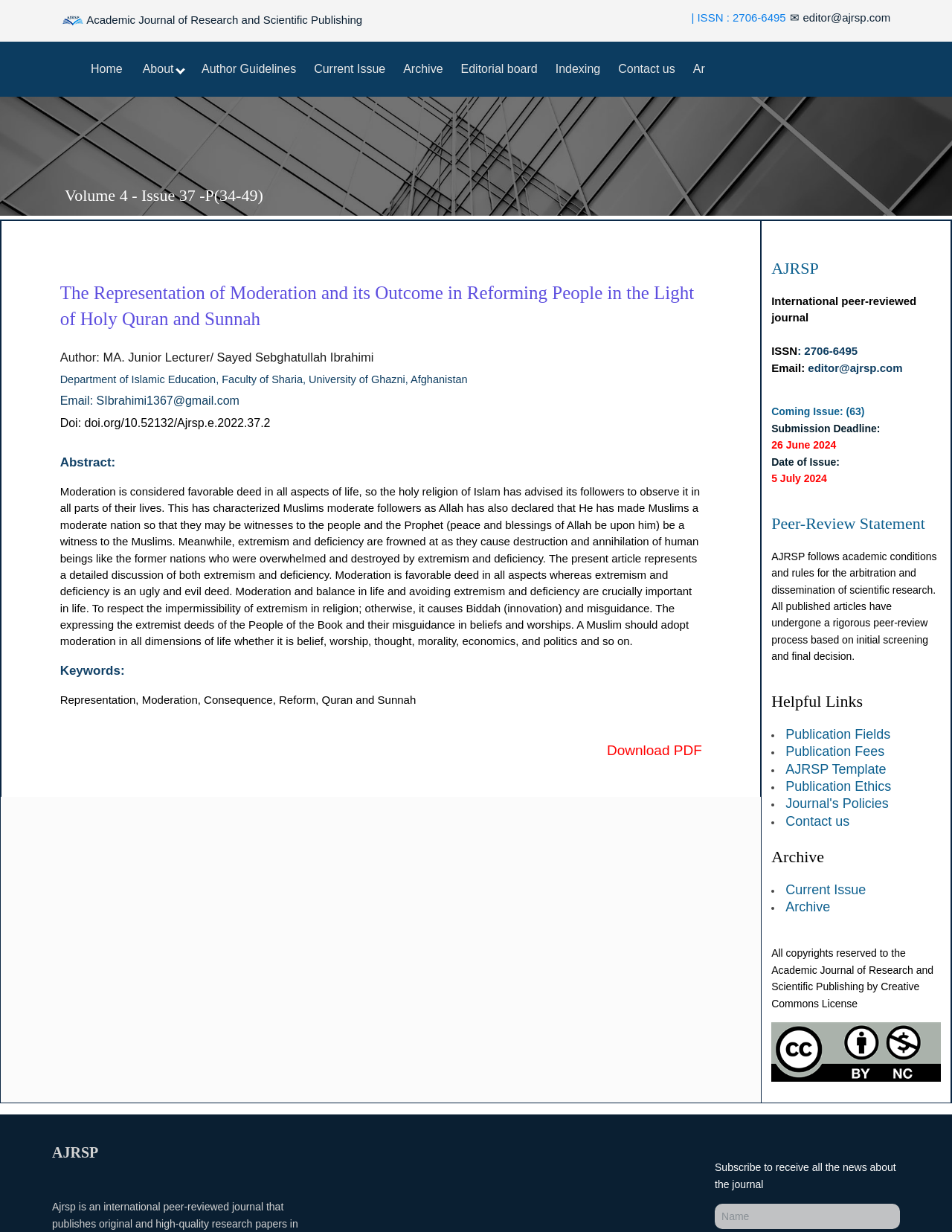Generate a thorough description of the webpage.

This webpage appears to be the homepage of the Academic Journal of Research and Scientific Publishing (AJRSP). At the top, there is a logo of AJRSP, accompanied by a link to the journal's homepage. Below the logo, there are several links to different sections of the website, including "Home", "About", "Author Guidelines", "Current Issue", "Archive", "Editorial board", "Indexing", "Contact us", and "Ar".

The main content of the page is divided into two sections. On the left, there is a table with a single row containing two grid cells. The first grid cell displays an article titled "The Representation of Moderation and its Outcome in Reforming People in the Light of Holy Quran and Sunnah". The article includes the author's name, email, and DOI, as well as an abstract and keywords. Below the abstract, there is a link to download the article in PDF format.

The second grid cell contains information about the journal, including its title, ISSN, and email address. There is also a section displaying the upcoming issue's submission deadline and publication date.

On the right side of the page, there is a section with several headings, including "Peer-Review Statement", "Helpful Links", and "Archive". The "Peer-Review Statement" section explains the journal's peer-review process. The "Helpful Links" section provides links to various resources, such as publication fields, fees, and ethics. The "Archive" section lists links to current and past issues of the journal.

At the bottom of the page, there is a section to subscribe to the journal's newsletter, with a text box to enter one's name.